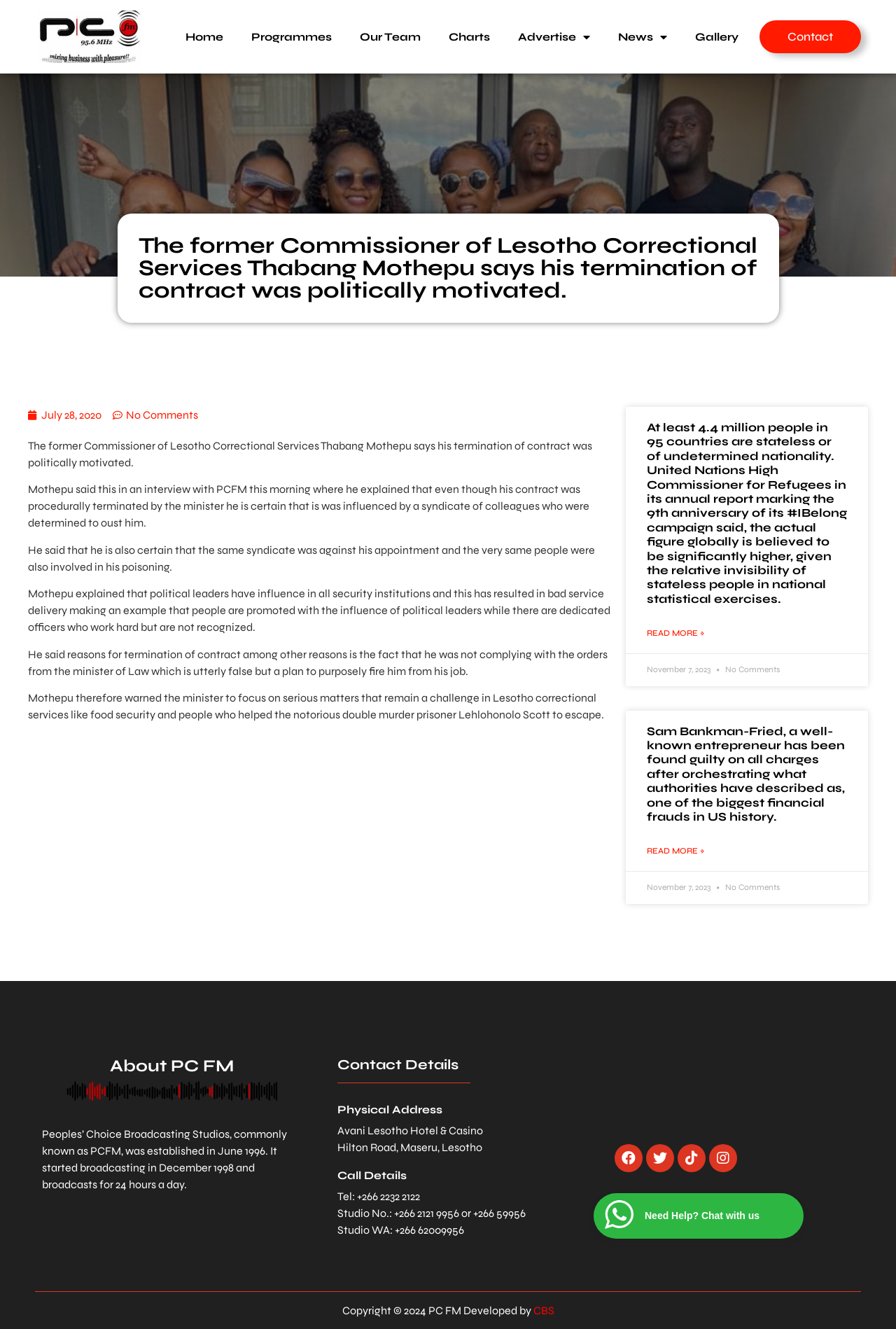Locate the bounding box of the UI element described by: "Our Team" in the given webpage screenshot.

[0.386, 0.016, 0.485, 0.04]